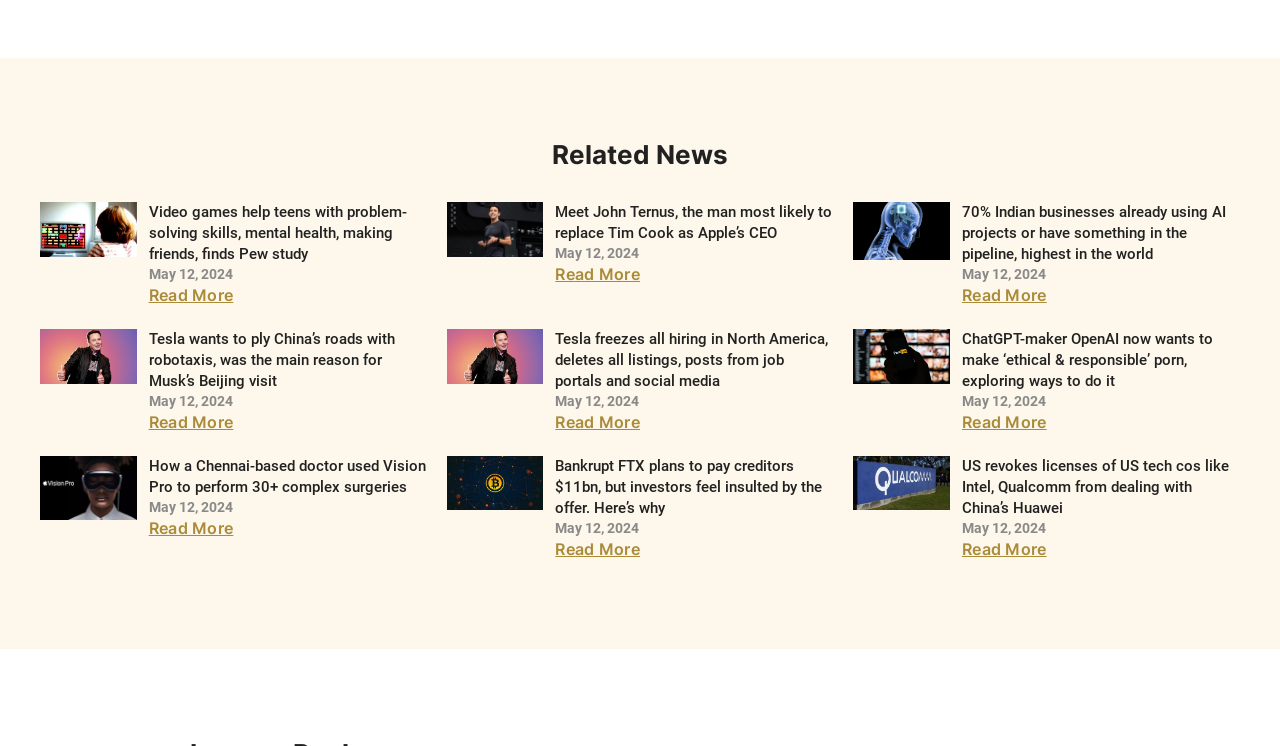Can you give a detailed response to the following question using the information from the image? What is the purpose of the 'Read more' links on the webpage?

I inferred the purpose of the 'Read more' links by looking at their context and position on the webpage. They are located at the end of each article summary, suggesting that they allow users to read the full article.